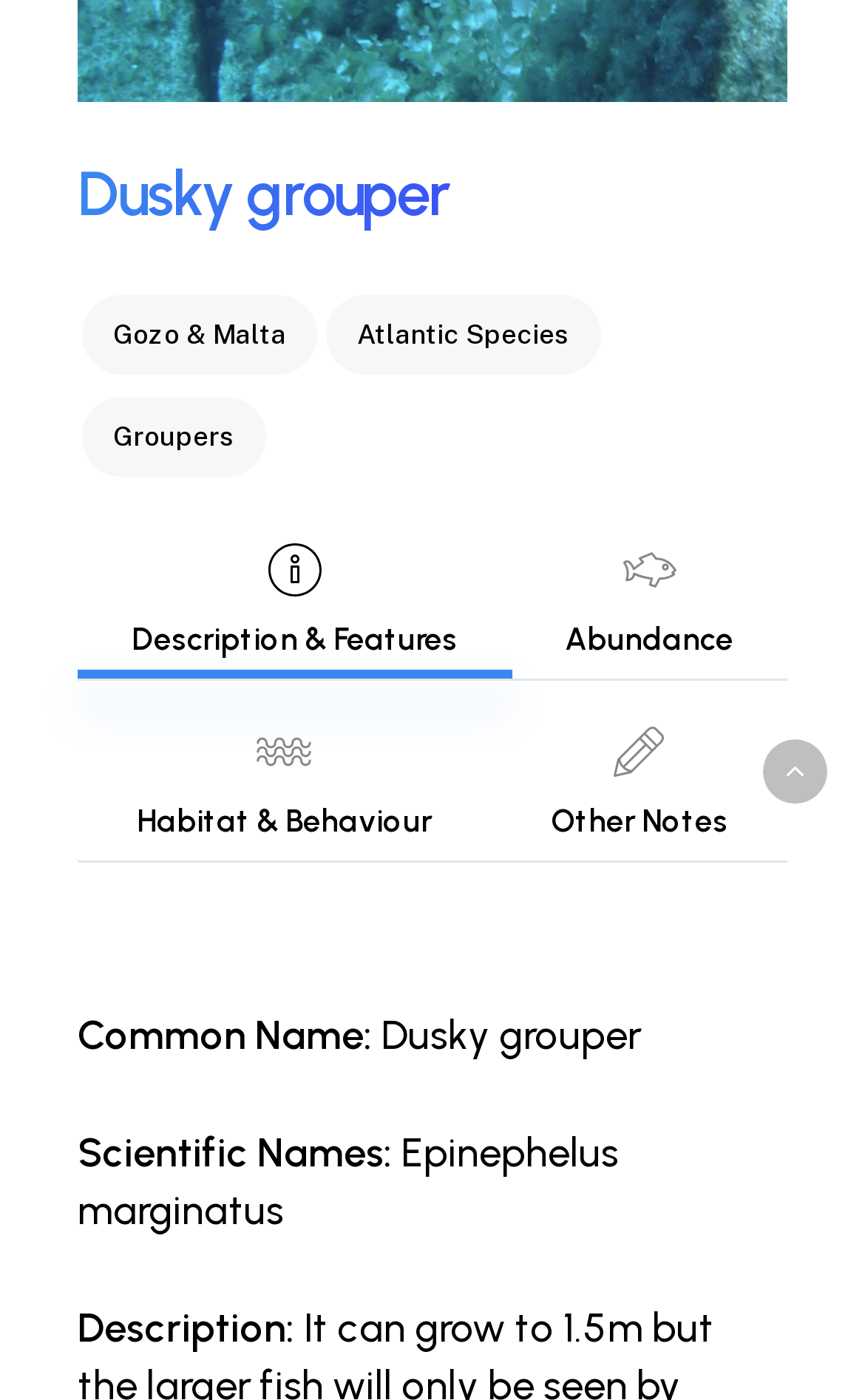Calculate the bounding box coordinates of the UI element given the description: "Groupers".

[0.095, 0.283, 0.308, 0.34]